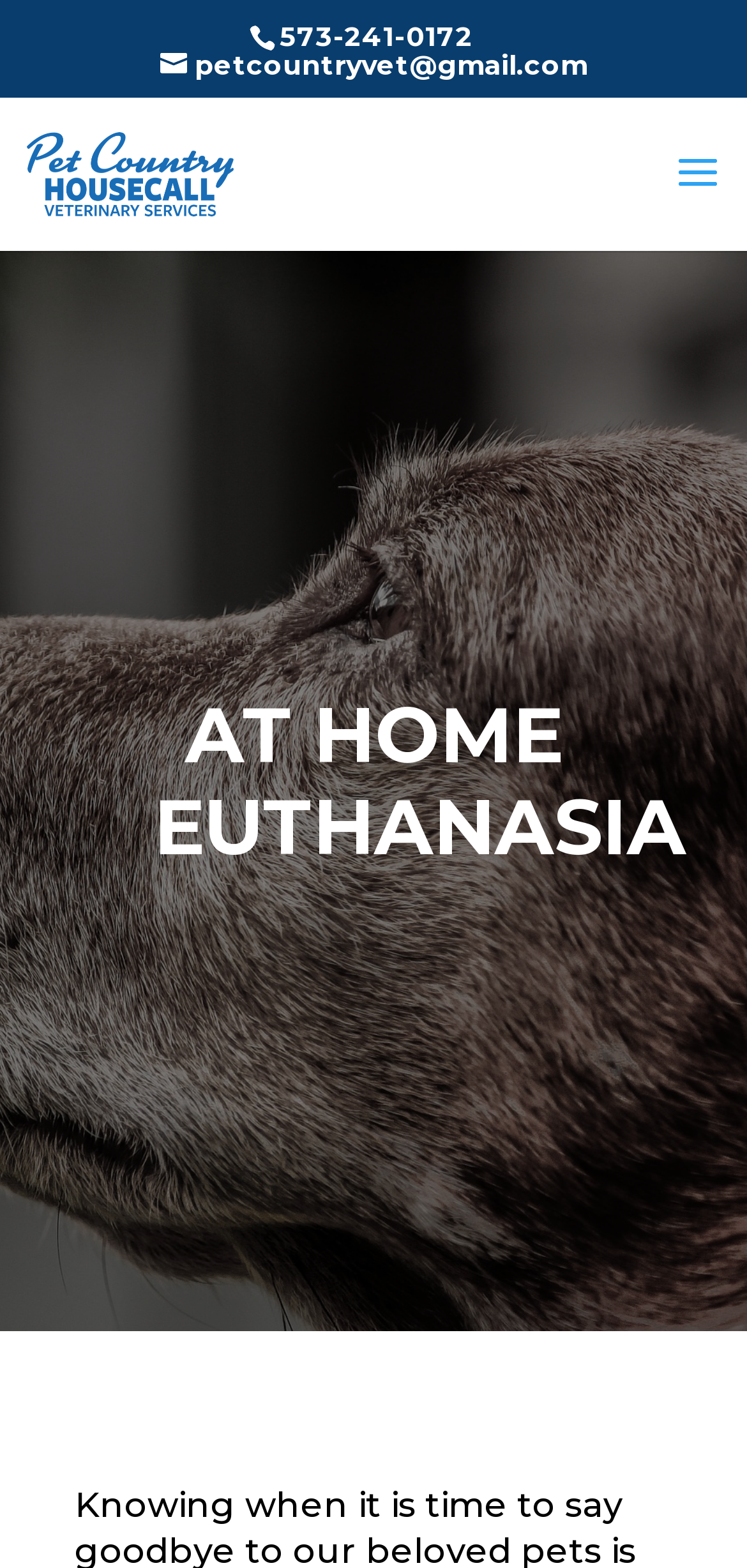Locate and extract the text of the main heading on the webpage.

AT HOME EUTHANASIA